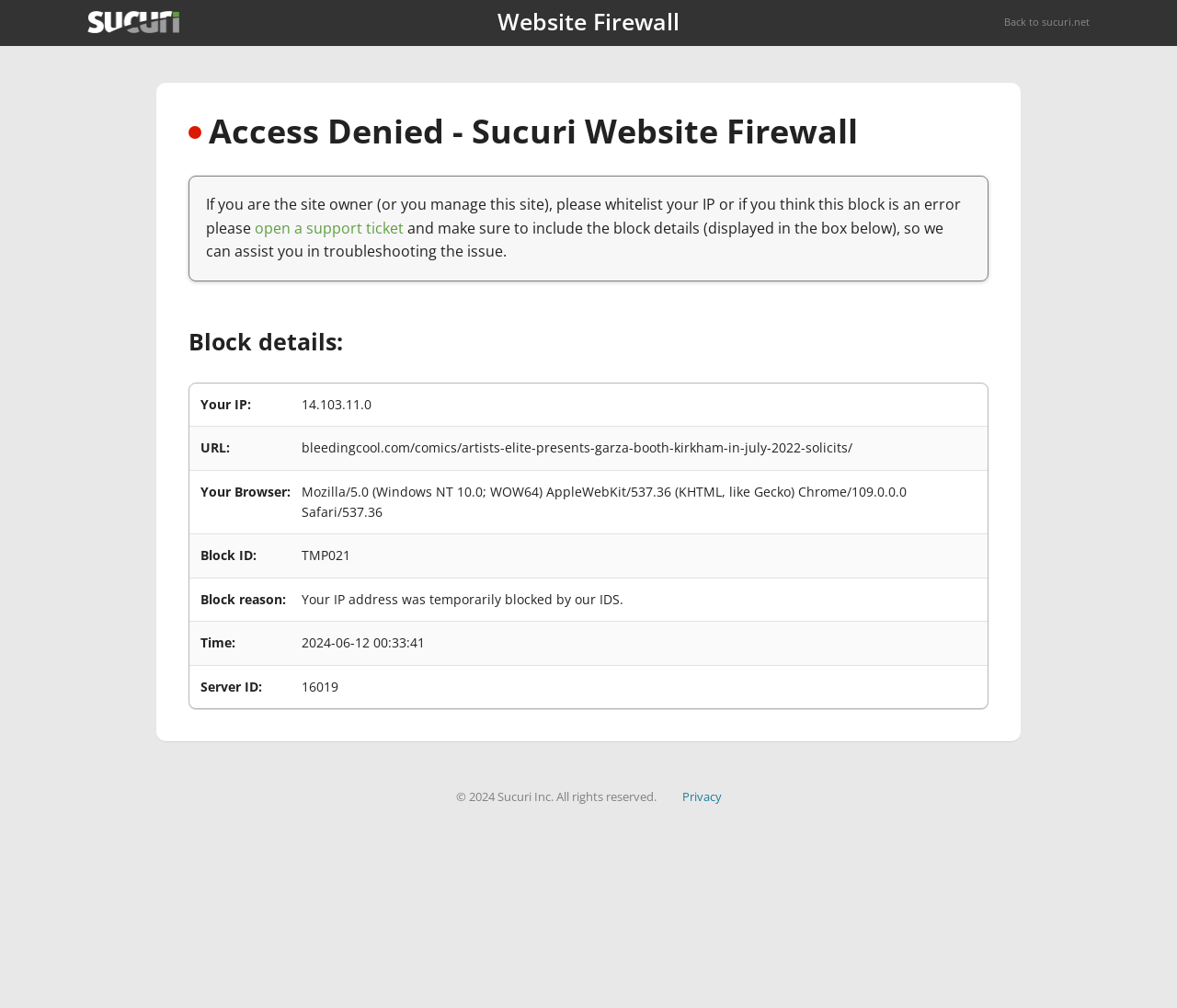Please answer the following query using a single word or phrase: 
What is the reason for the block?

Your IP address was temporarily blocked by our IDS.